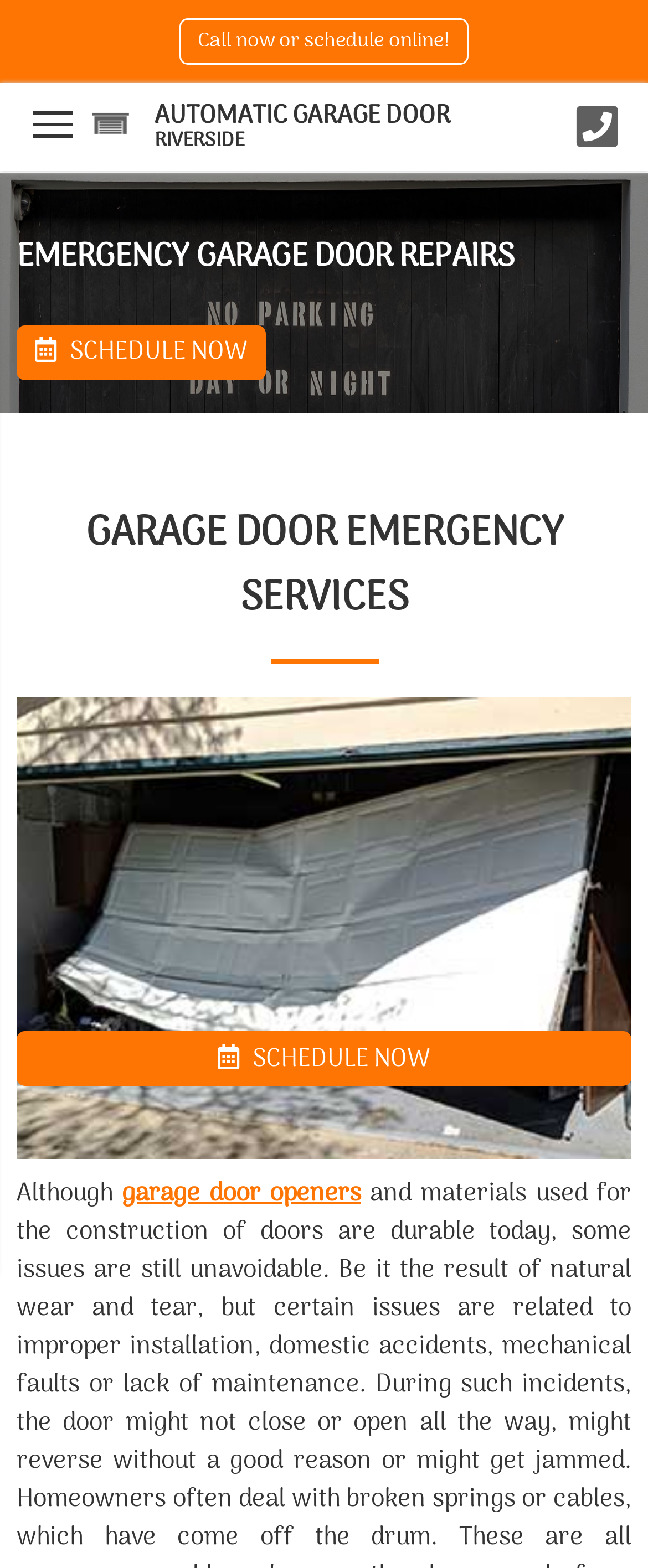Refer to the image and answer the question with as much detail as possible: What is the primary service offered?

Based on the webpage content, the primary service offered is garage door repair, as indicated by the presence of buttons and links related to emergency garage door repair services and scheduling online.